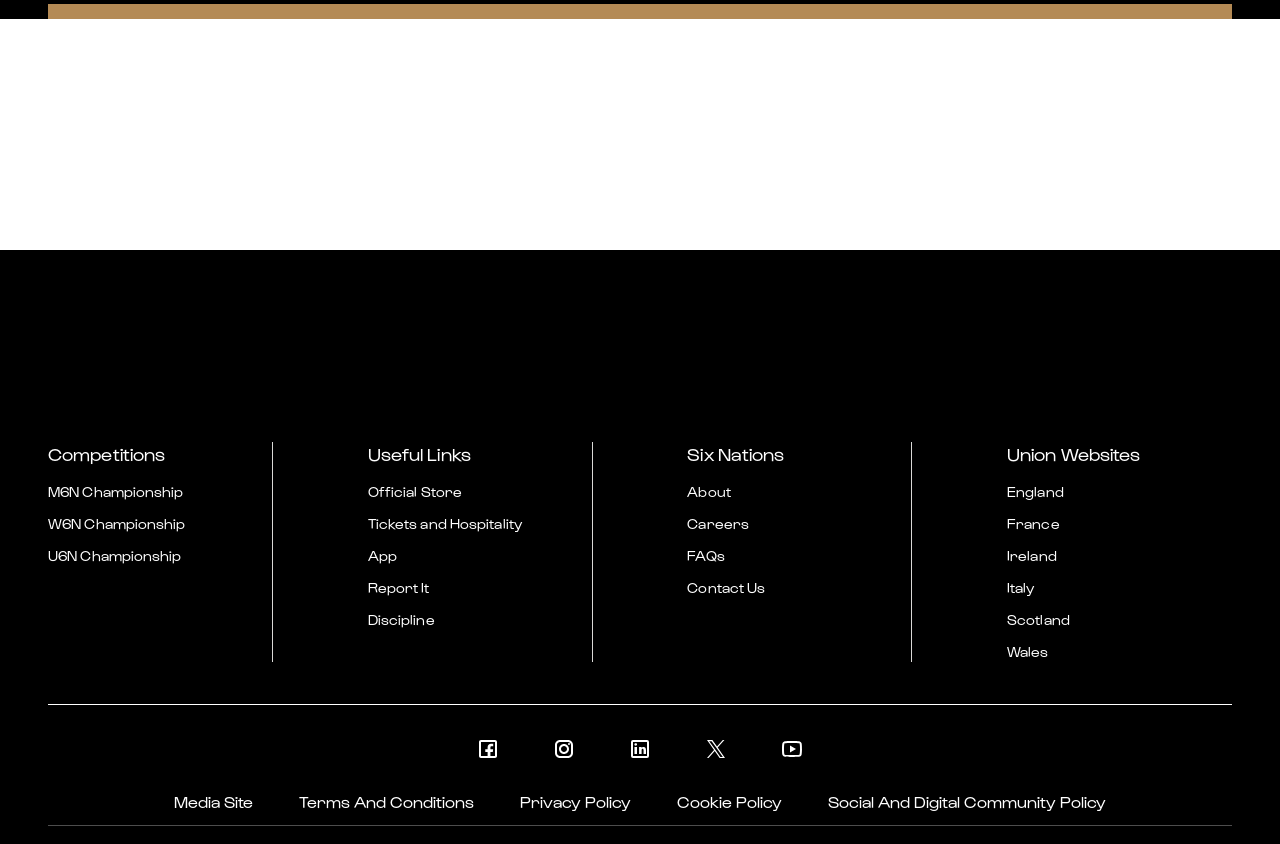Please identify the bounding box coordinates of the clickable area that will fulfill the following instruction: "Click on the POEMS link". The coordinates should be in the format of four float numbers between 0 and 1, i.e., [left, top, right, bottom].

None